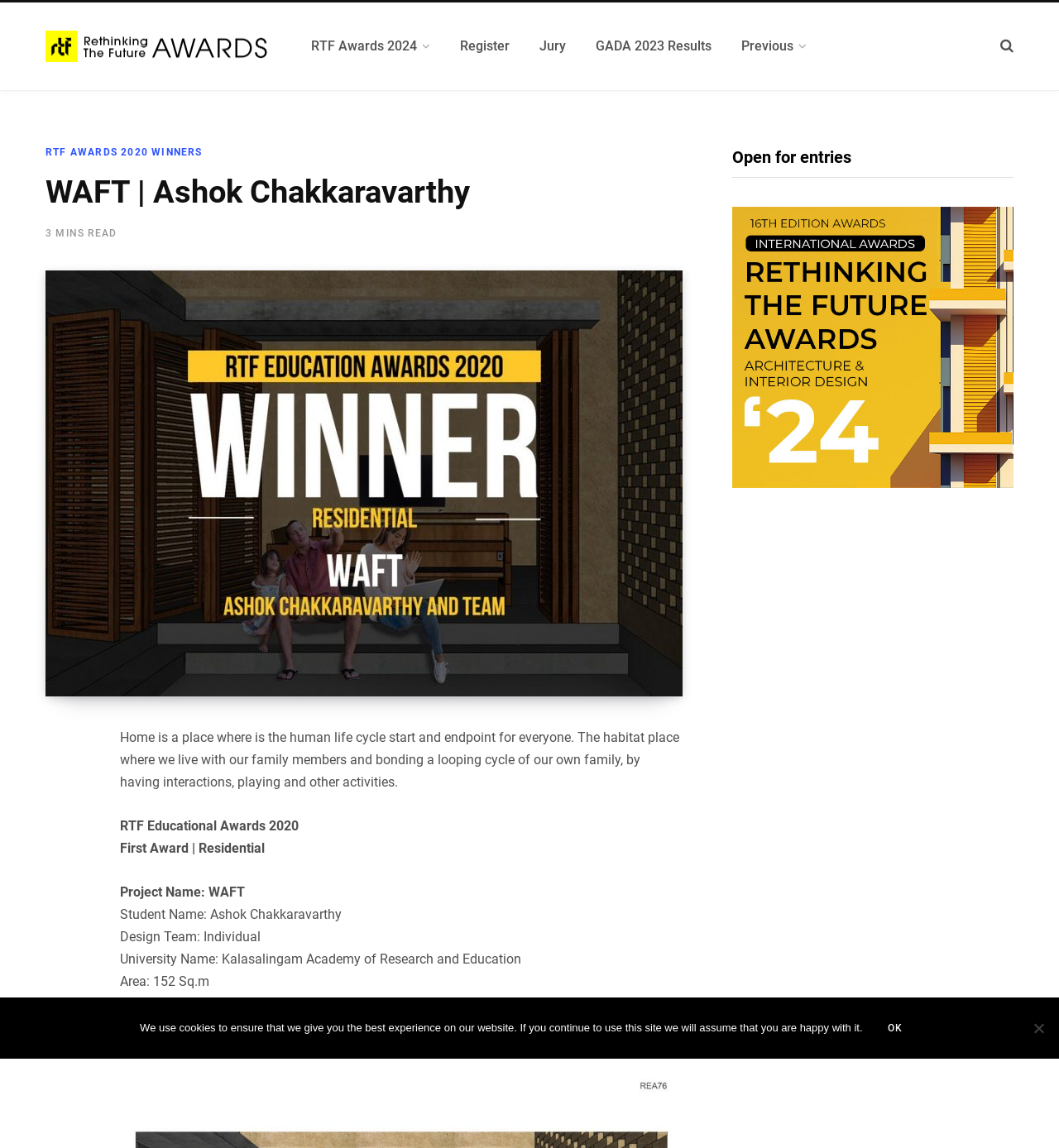Based on the image, please elaborate on the answer to the following question:
What is the project name of the winner?

I found the answer by looking at the text below the heading 'WAFT | Ashok Chakkaravarthy', where it says 'Project Name: WAFT'. This indicates that WAFT is the project name of the winner.